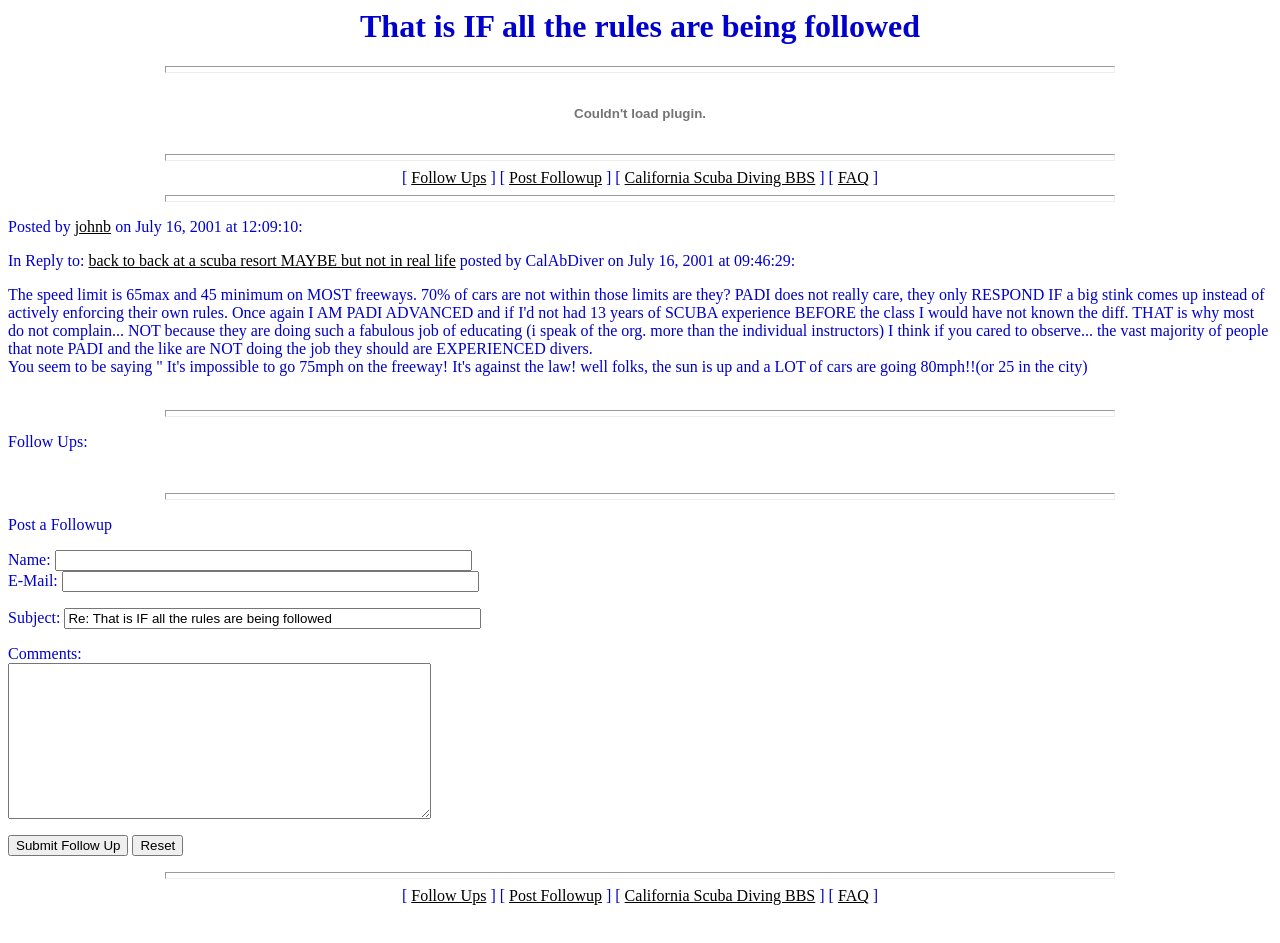Please identify the bounding box coordinates of the element I need to click to follow this instruction: "Click on 'Follow Ups'".

[0.321, 0.18, 0.38, 0.198]